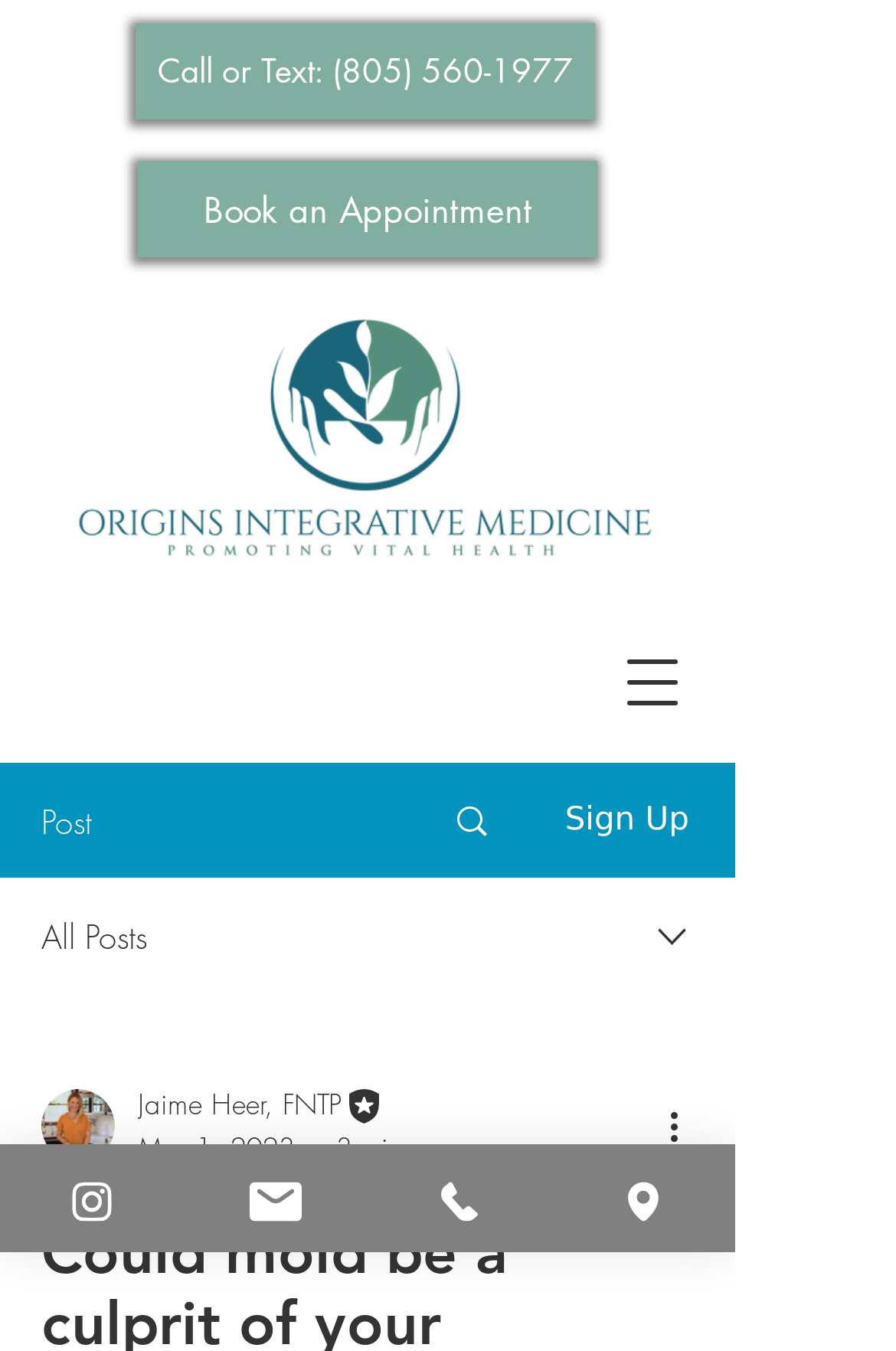Locate the bounding box coordinates of the segment that needs to be clicked to meet this instruction: "Book an appointment".

[0.154, 0.119, 0.667, 0.19]